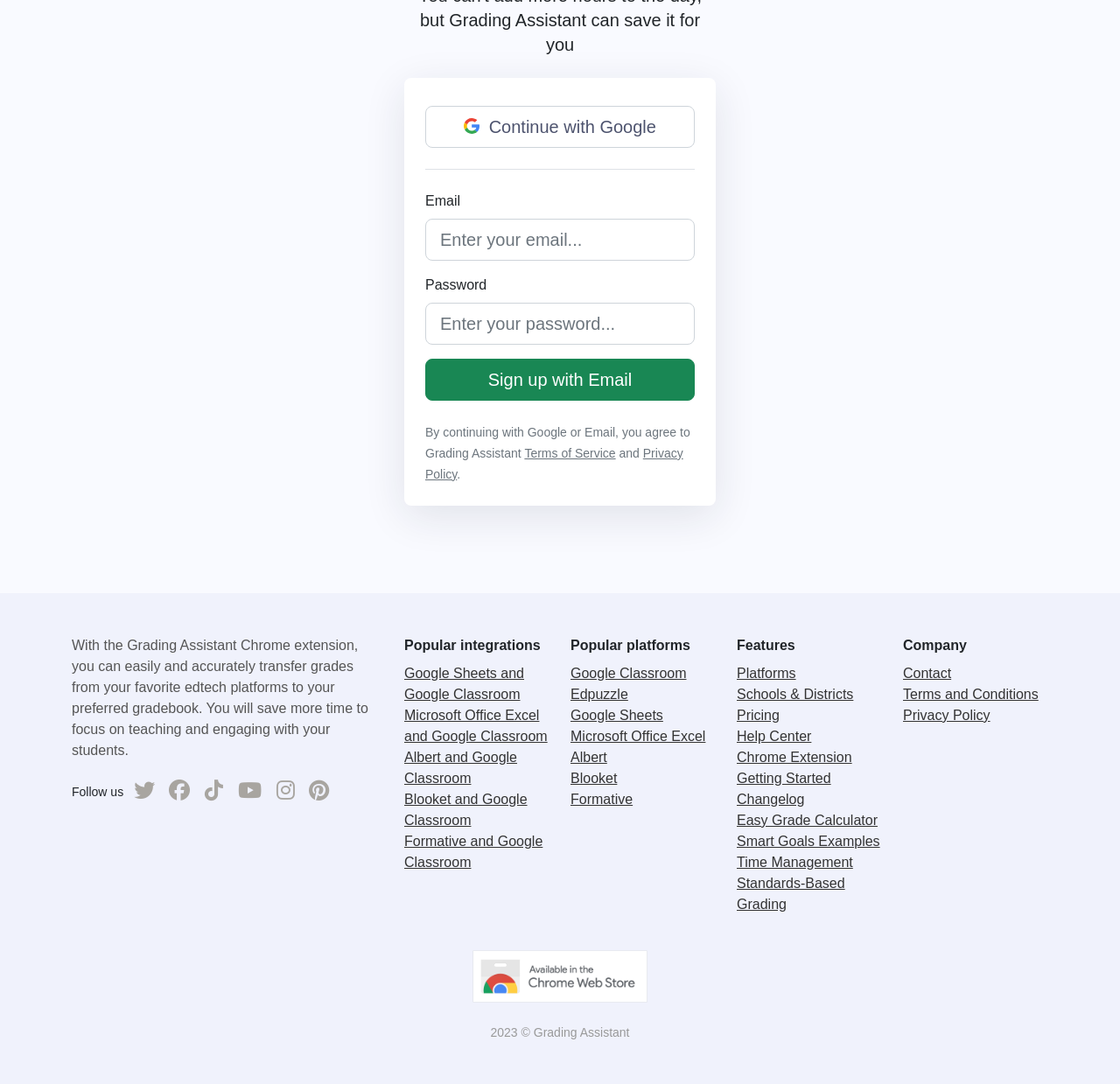Analyze the image and answer the question with as much detail as possible: 
What is the company's policy agreement?

The company's policy agreement includes Terms of Service and Privacy Policy, which can be accessed through the links at the bottom of the webpage.